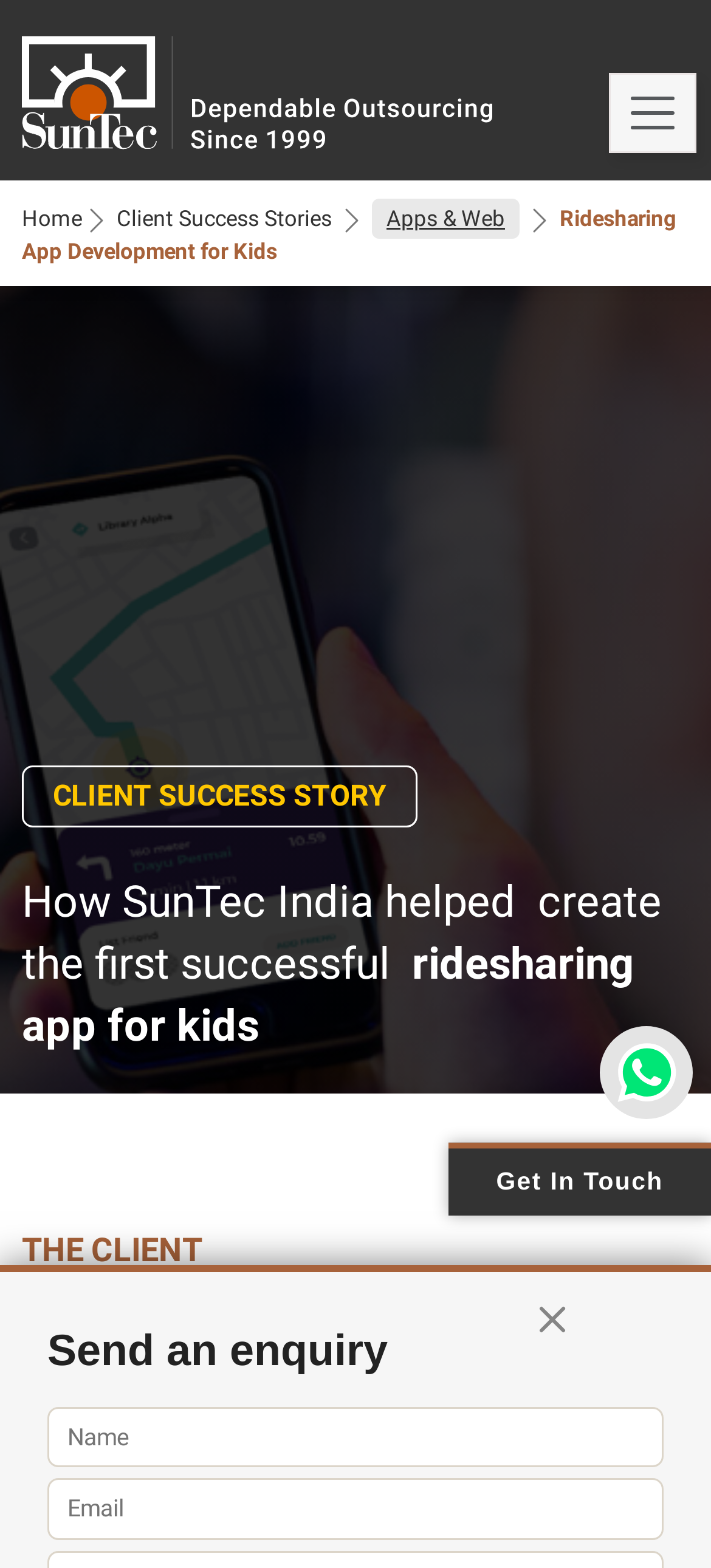Please respond to the question using a single word or phrase:
How many navigation links are there?

4